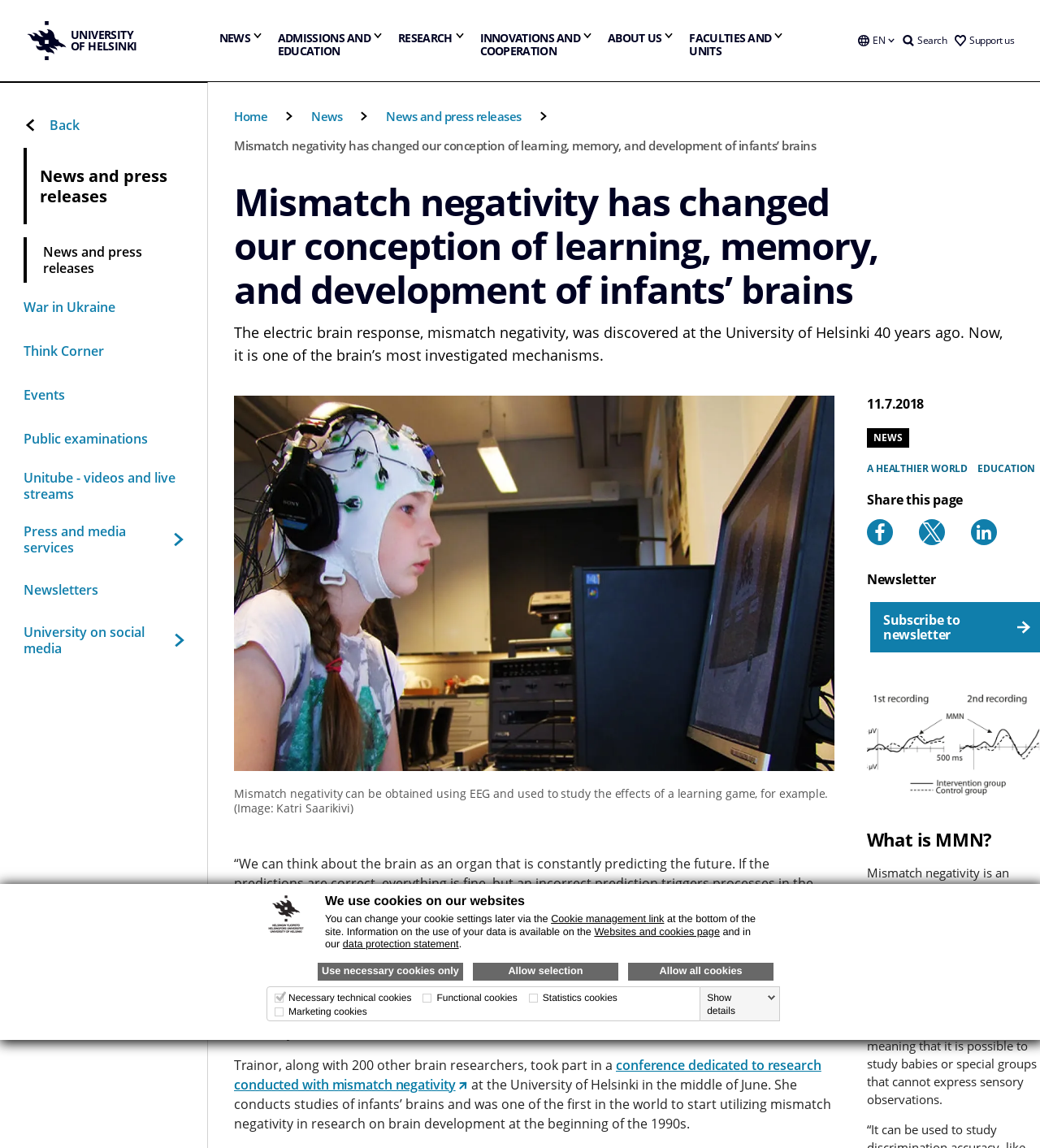Please indicate the bounding box coordinates of the element's region to be clicked to achieve the instruction: "Open the language menu". Provide the coordinates as four float numbers between 0 and 1, i.e., [left, top, right, bottom].

[0.825, 0.0, 0.86, 0.071]